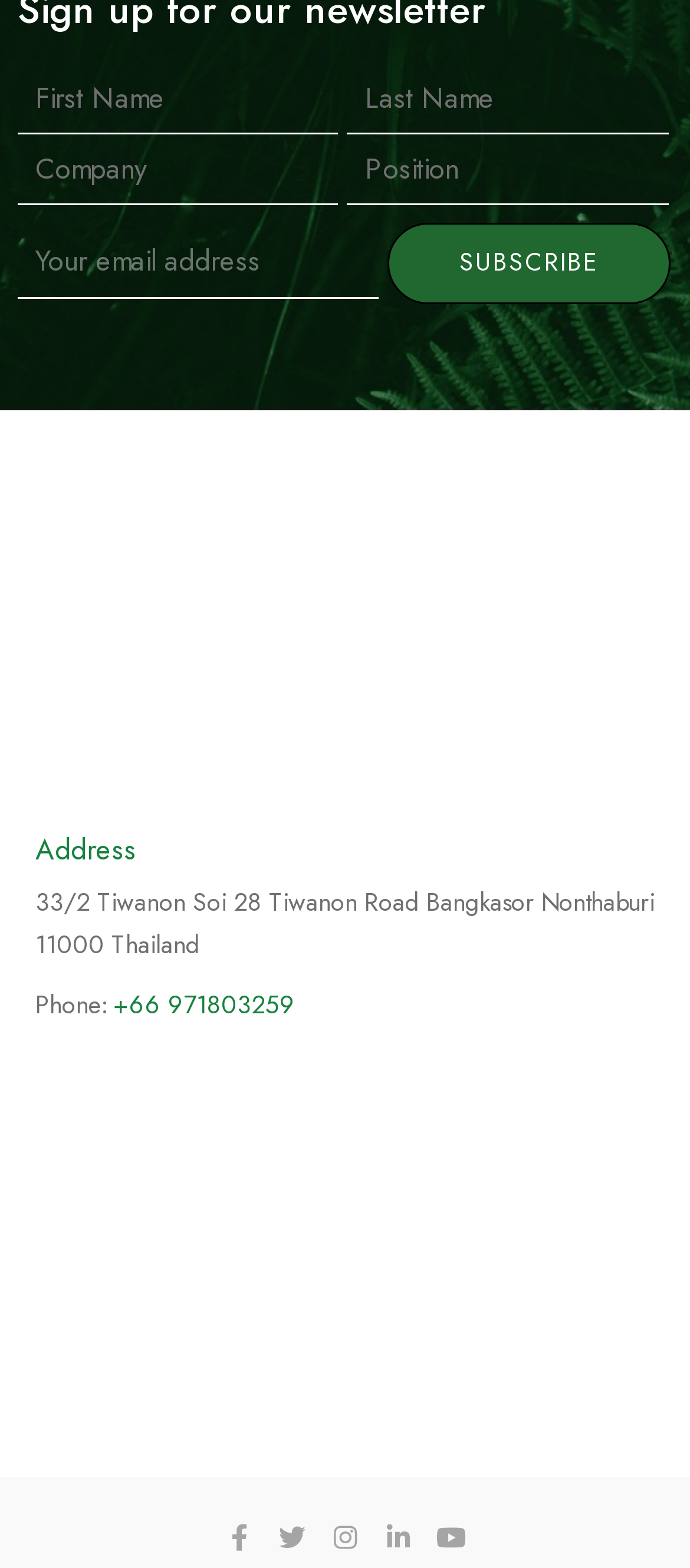How many social media links are present?
From the image, respond using a single word or phrase.

5